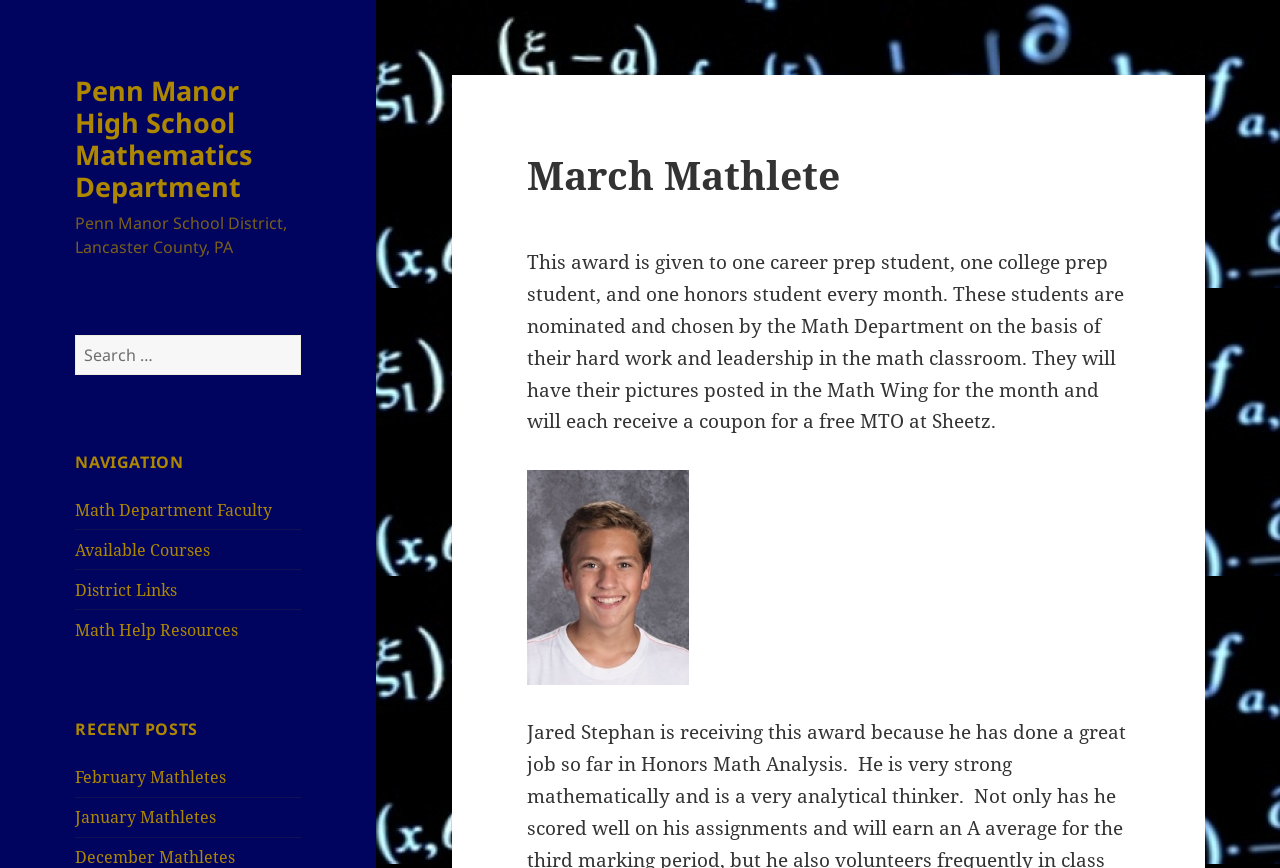How many students are nominated for the Math Department award each month?
Please answer the question with a single word or phrase, referencing the image.

Three